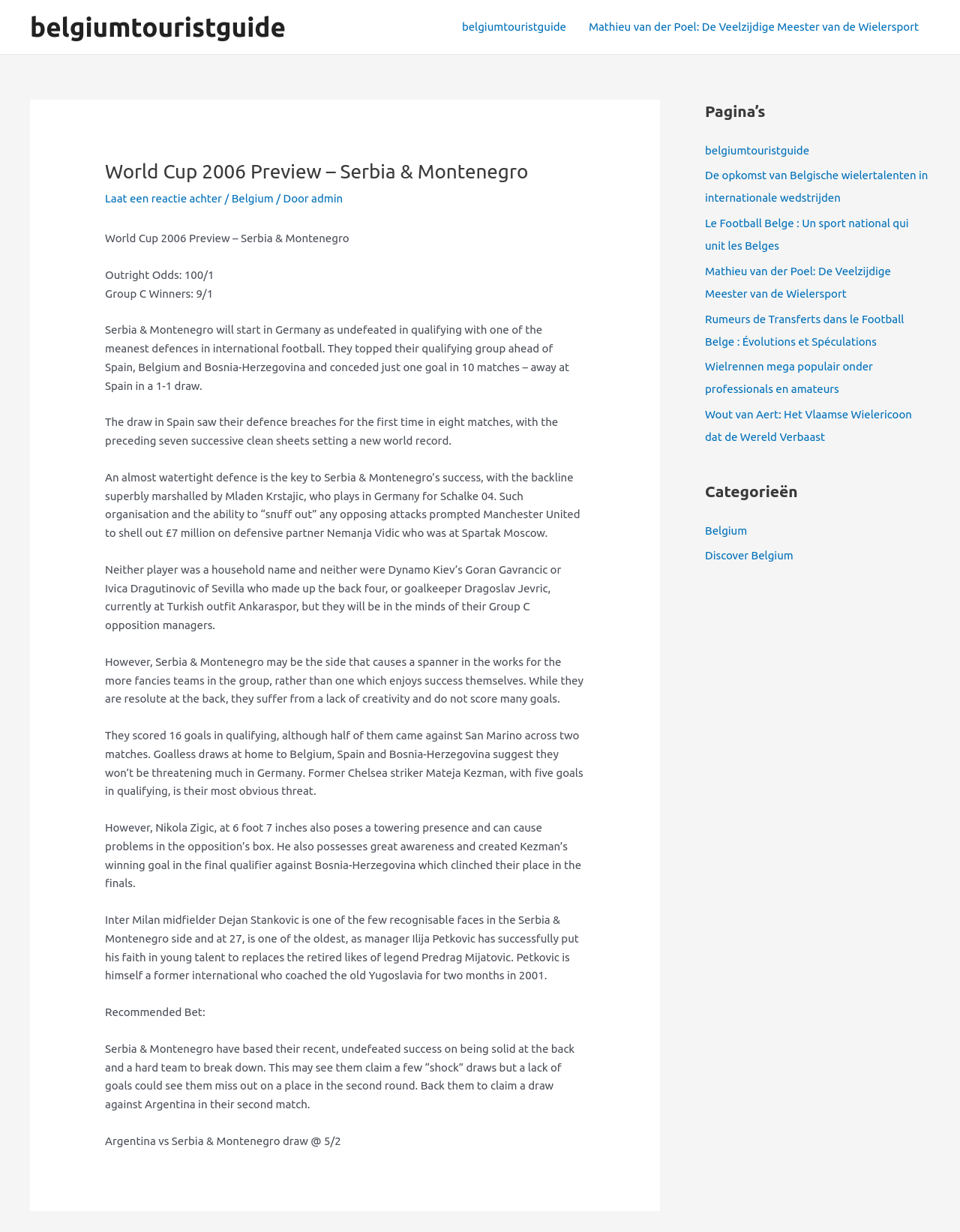Please determine the bounding box coordinates of the section I need to click to accomplish this instruction: "Read the article about Serbia & Montenegro in the World Cup 2006".

[0.109, 0.13, 0.609, 0.149]